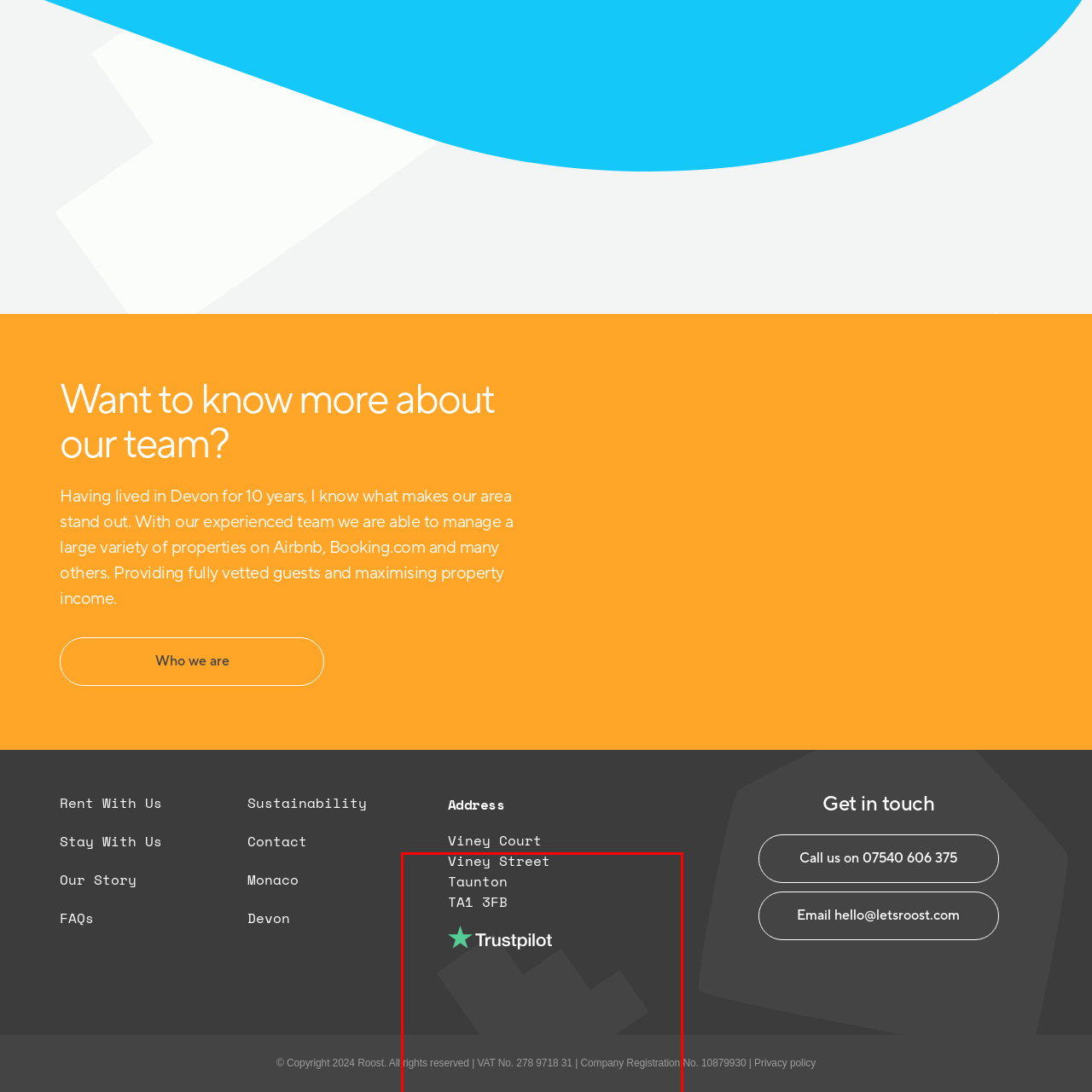Take a close look at the image outlined by the red bounding box and give a detailed response to the subsequent question, with information derived from the image: What is the company's VAT number?

The company's VAT number is provided at the bottom of the address block, alongside other important company details such as the Company Registration number. The VAT number '278 9718 31' is a unique identifier for the company's value-added tax registration.